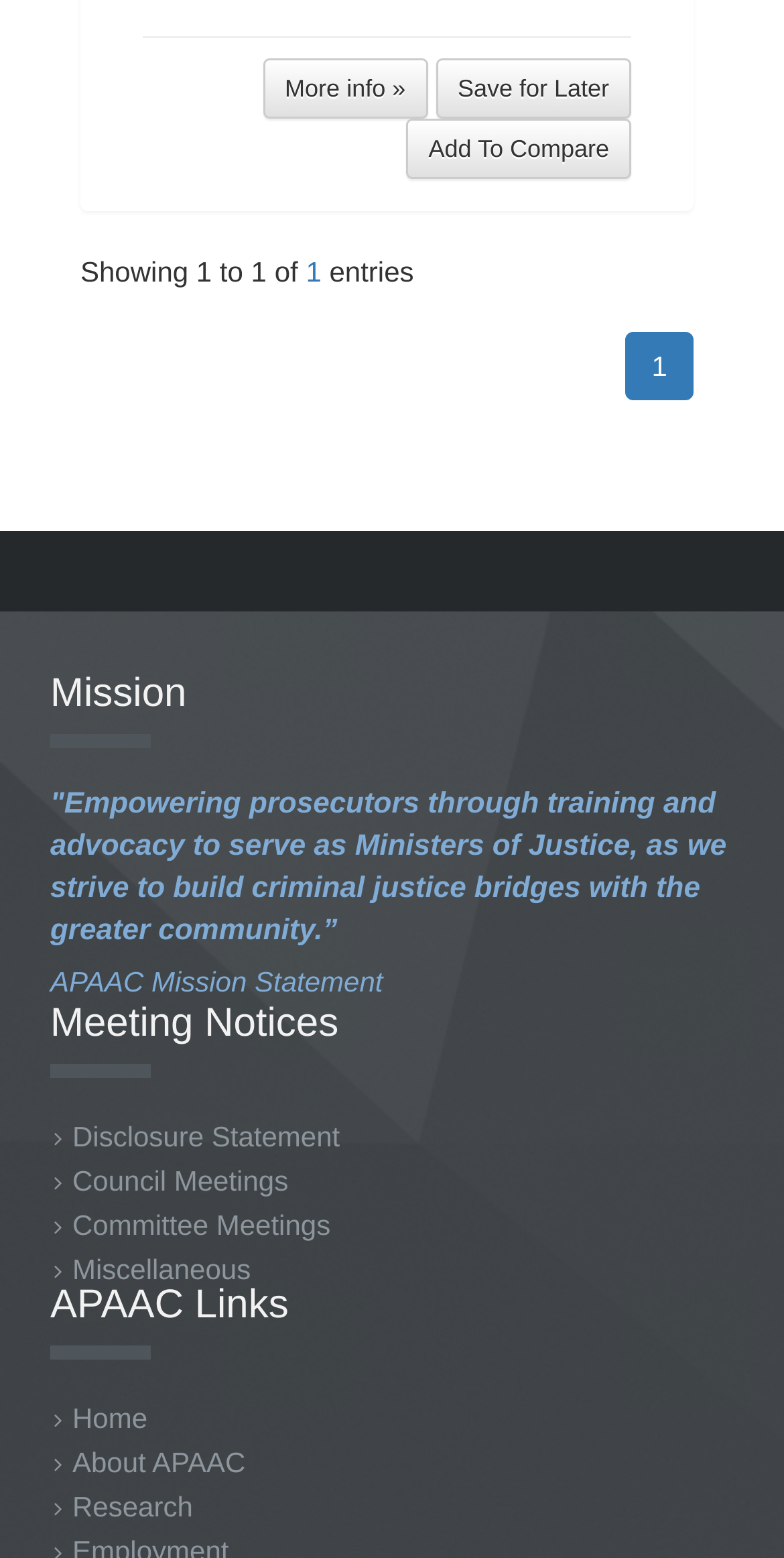How many words are there in the 'Showing' text?
Examine the screenshot and reply with a single word or phrase.

4